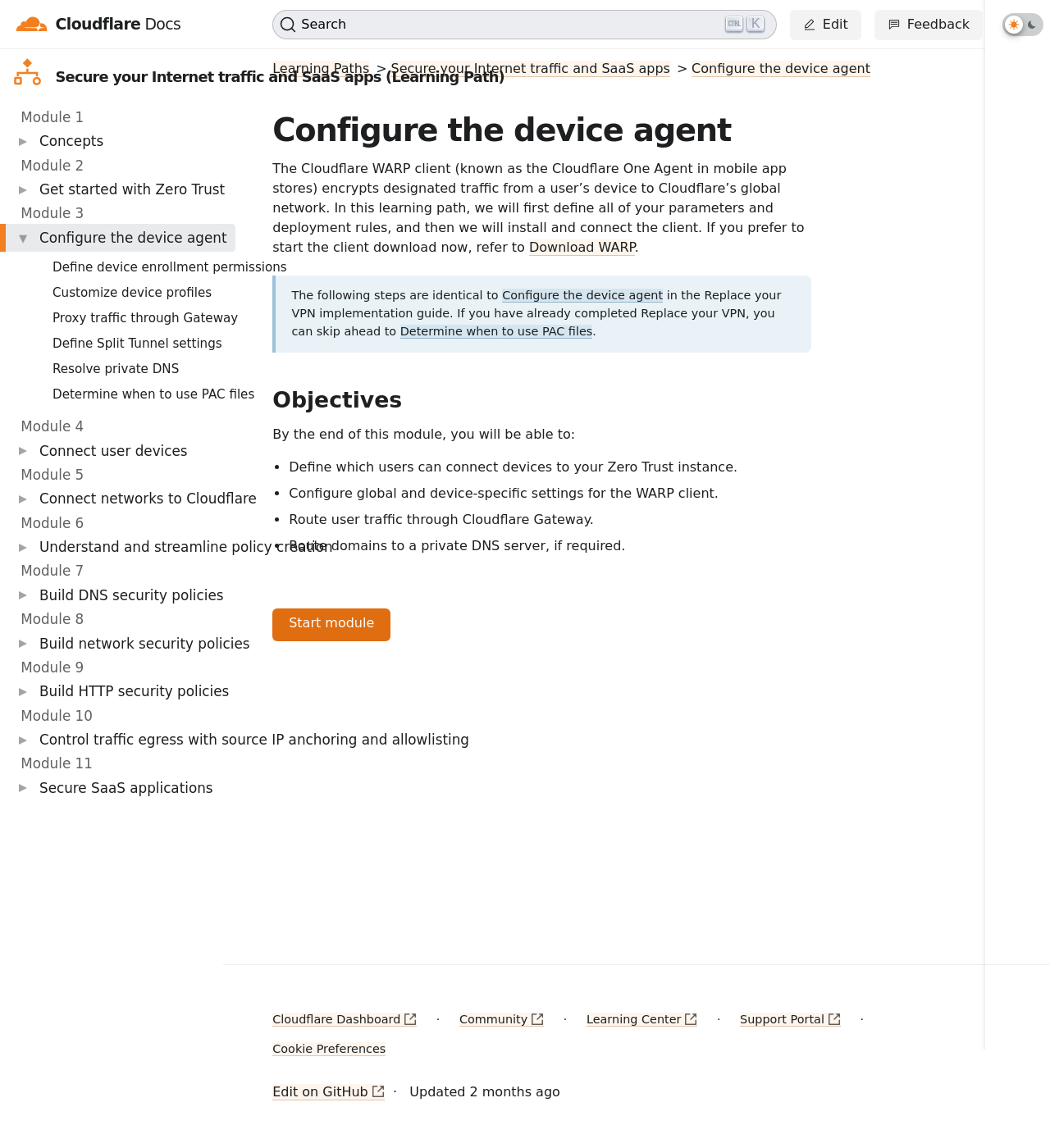Locate the UI element described by Configure the device agent and provide its bounding box coordinates. Use the format (top-left x, top-left y, bottom-right x, bottom-right y) with all values as floating point numbers between 0 and 1.

[0.478, 0.252, 0.631, 0.264]